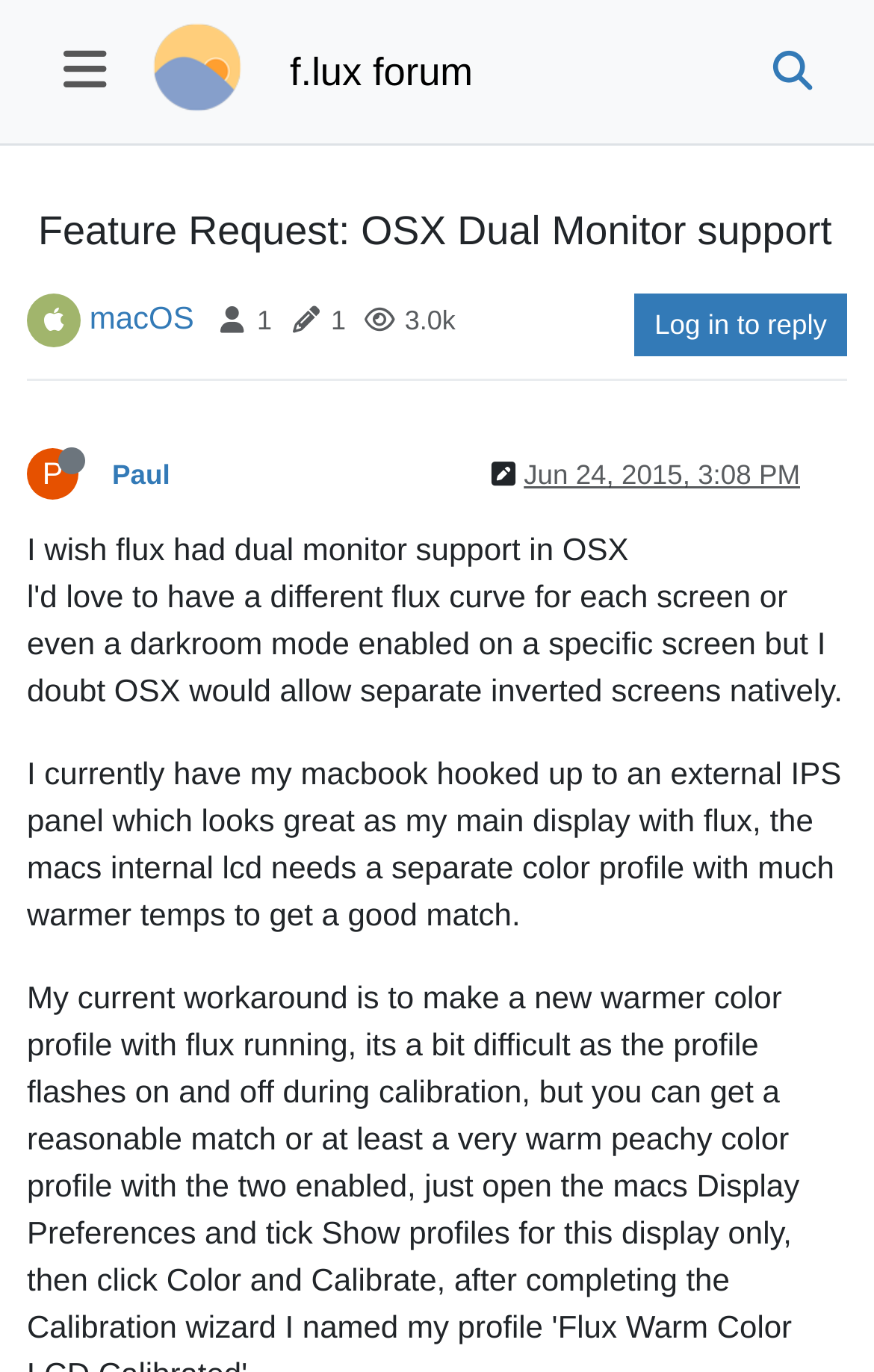Identify the main heading from the webpage and provide its text content.

 Feature Request: OSX Dual Monitor support